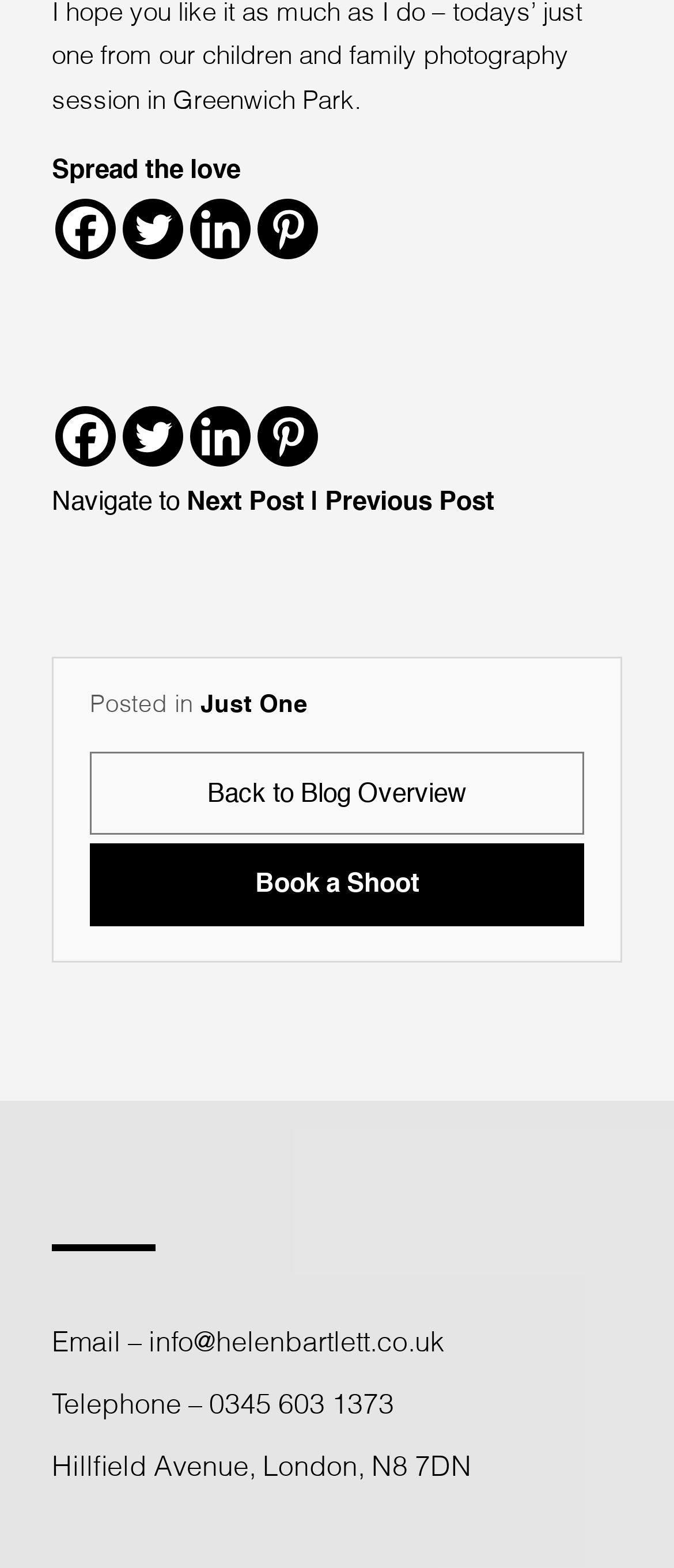Determine the bounding box coordinates of the clickable area required to perform the following instruction: "Book a shoot". The coordinates should be represented as four float numbers between 0 and 1: [left, top, right, bottom].

[0.133, 0.538, 0.867, 0.591]